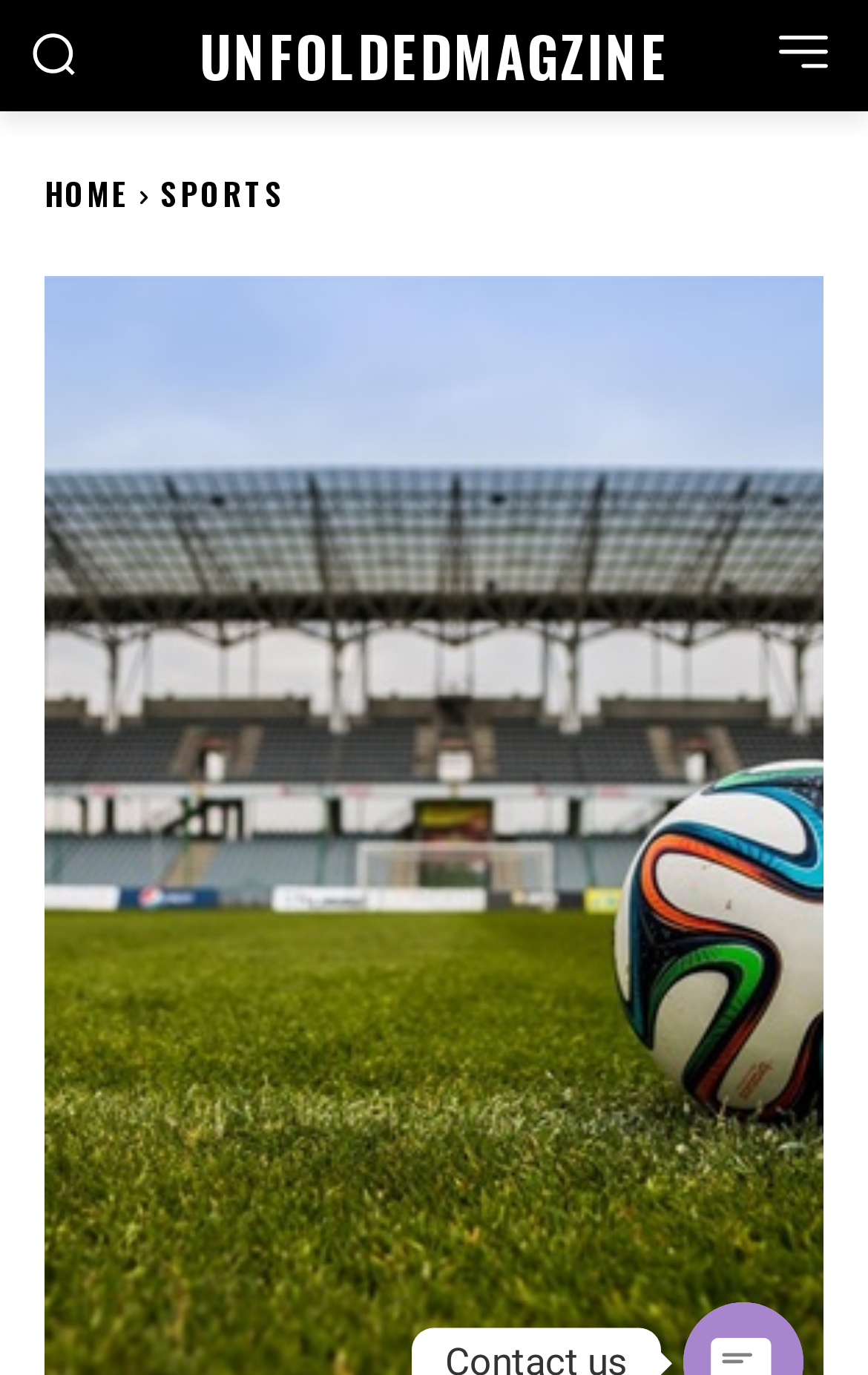What is the text on the top-left button?
Based on the image, provide a one-word or brief-phrase response.

Search